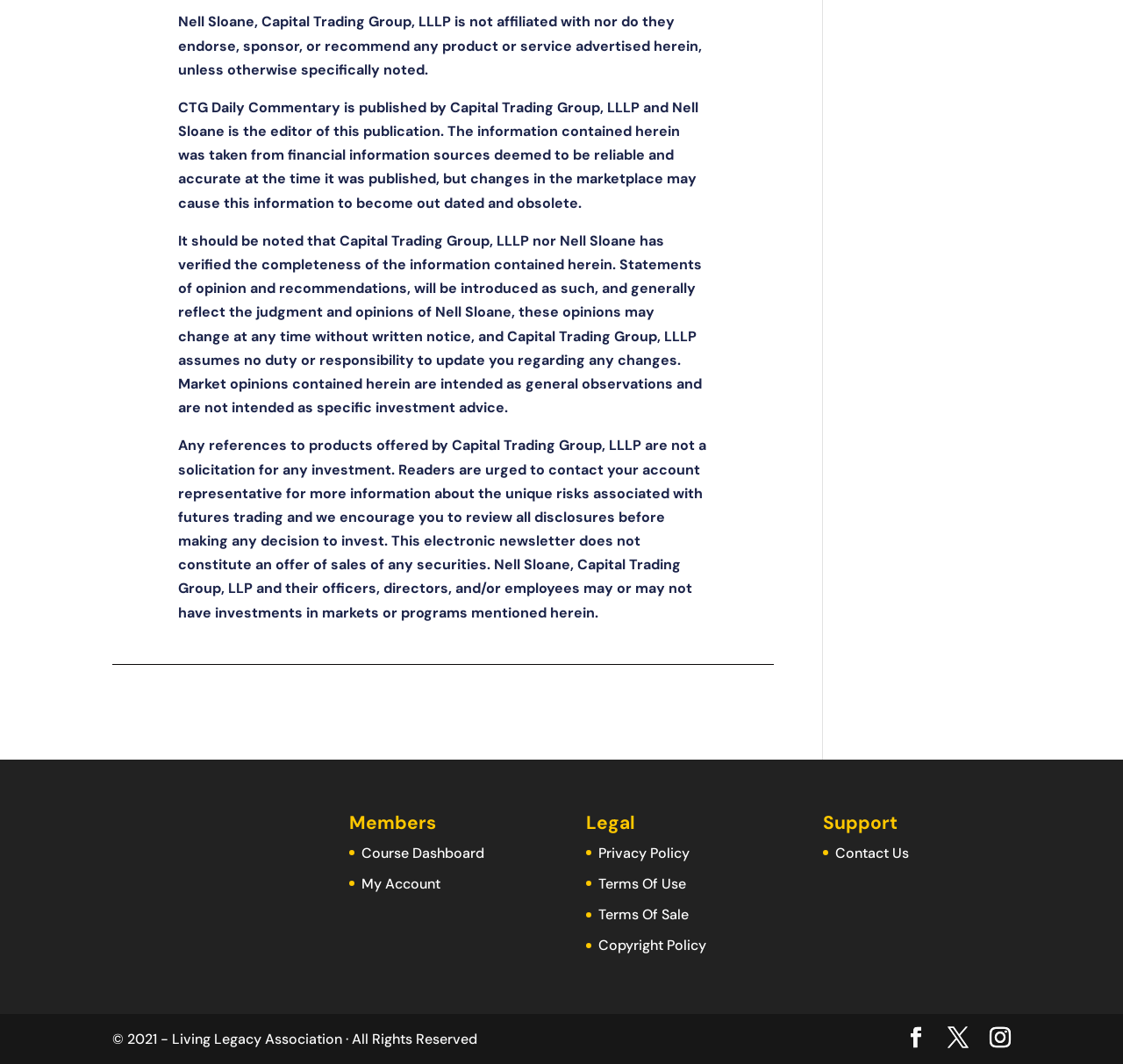Locate the bounding box coordinates of the segment that needs to be clicked to meet this instruction: "go to course dashboard".

[0.322, 0.793, 0.431, 0.81]